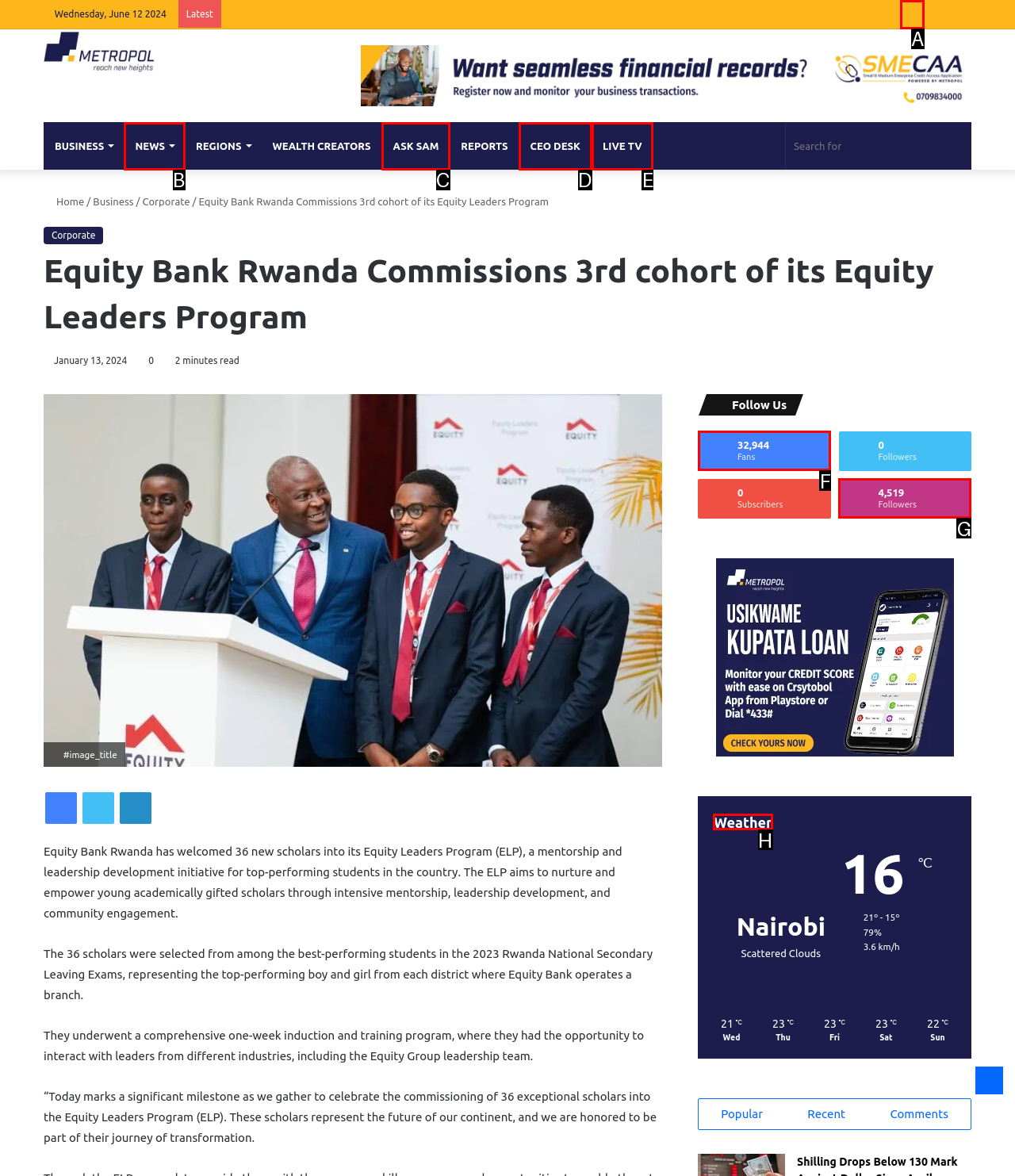Indicate which lettered UI element to click to fulfill the following task: Check the weather
Provide the letter of the correct option.

H